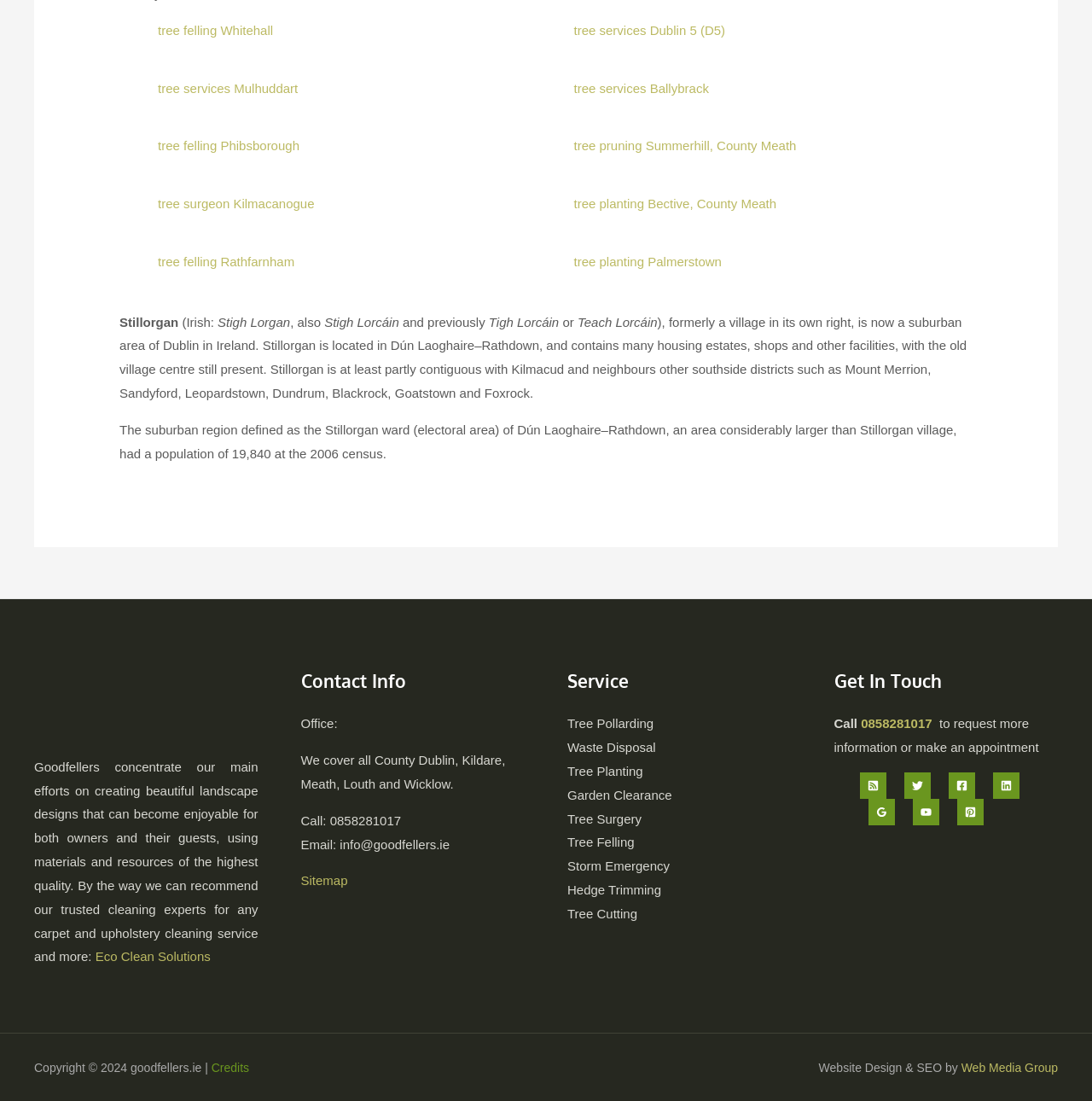Give a one-word or short phrase answer to the question: 
What is the name of the company that designed the website?

Web Media Group